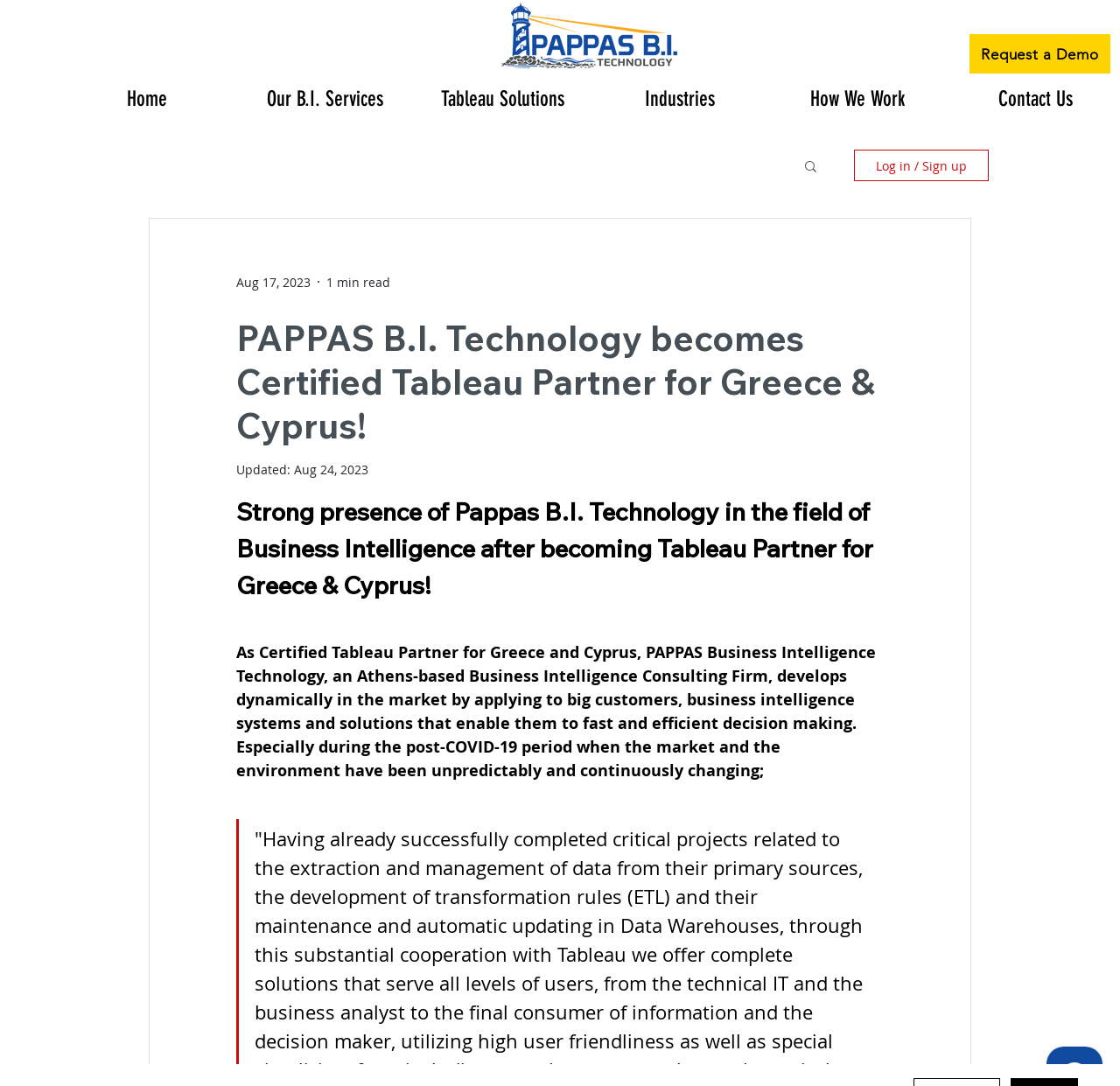Provide an in-depth caption for the contents of the webpage.

The webpage is about PAPPAS B.I. Technology, a business intelligence consulting firm based in Athens, Greece. At the top left corner, there is a logo of PAPPAS B.I. Technology, which is a link. 

On the top right corner, there are several links, including "Request a Demo", "Home", "Our B.I. Services", "Tableau Solutions", "Industries", and "How We Work". These links are arranged horizontally, with "Request a Demo" on the far right and "Home" on the left. 

Below these links, there is a search button with a magnifying glass icon, and a "Log in / Sign up" button. 

The main content of the webpage is an article about PAPPAS B.I. Technology becoming a Certified Tableau Partner for Greece and Cyprus. The article has a heading that matches the title of the webpage. Below the heading, there is a timestamp "Aug 17, 2023" and a reading time "1 min read". 

The article itself is divided into several paragraphs. The first paragraph mentions that PAPPAS B.I. Technology has a strong presence in the field of Business Intelligence after becoming a Tableau Partner. The second paragraph describes how the company develops dynamically in the market by applying business intelligence systems and solutions to big customers.